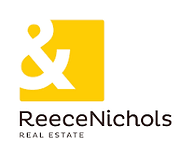Give a meticulous account of what the image depicts.

The image features the logo of ReeceNichols Real Estate, prominently displaying an "&" symbol in white set against a vibrant yellow background, which is characteristic of the brand's visual identity. Below the symbol, the name "ReeceNichols" is presented in a sleek, modern font, with "REAL ESTATE" elegantly positioned beneath it in smaller text. This logo represents the company's focus on providing comprehensive real estate services. ReeceNichols is well-known in the Kansas City area for its commitment to facilitating home ownership and its involvement in community outreach programs, including partnerships aimed at enhancing housing equality.